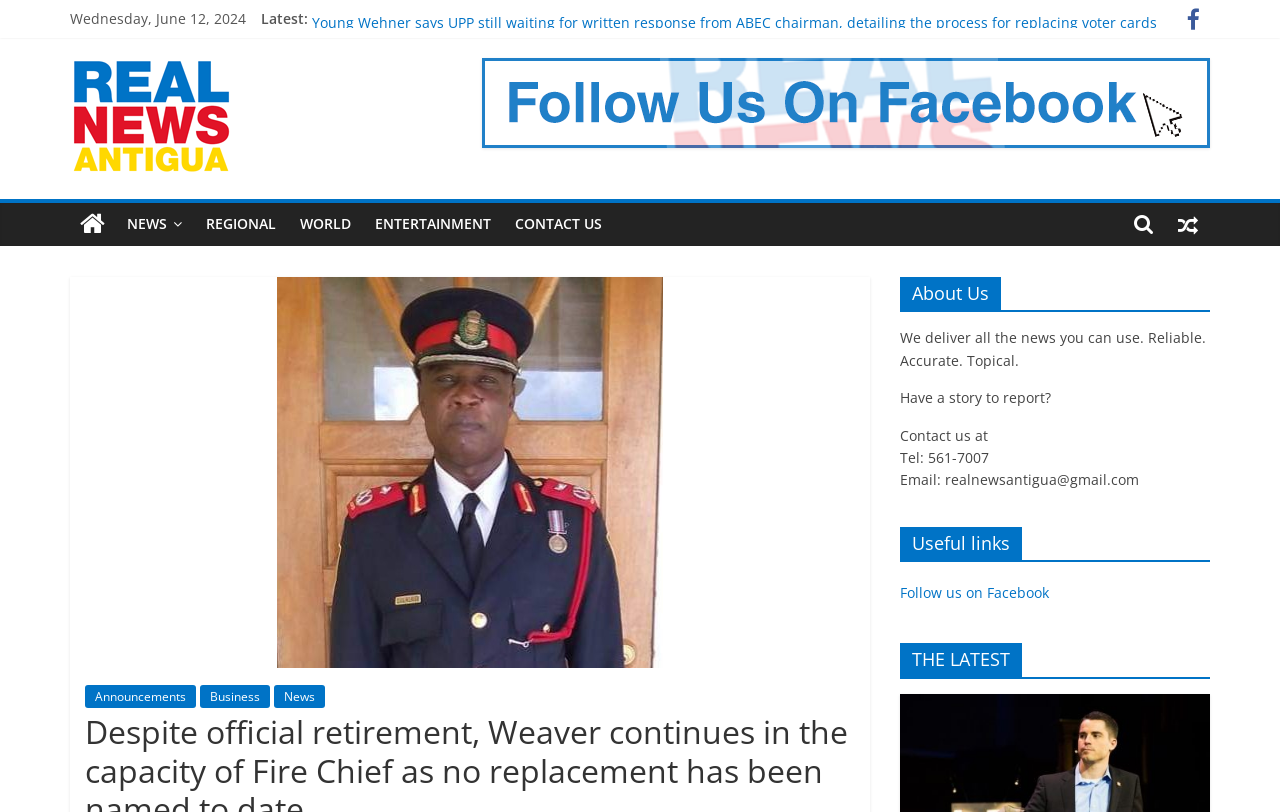Predict the bounding box coordinates of the area that should be clicked to accomplish the following instruction: "Follow us on Facebook". The bounding box coordinates should consist of four float numbers between 0 and 1, i.e., [left, top, right, bottom].

[0.703, 0.718, 0.82, 0.742]